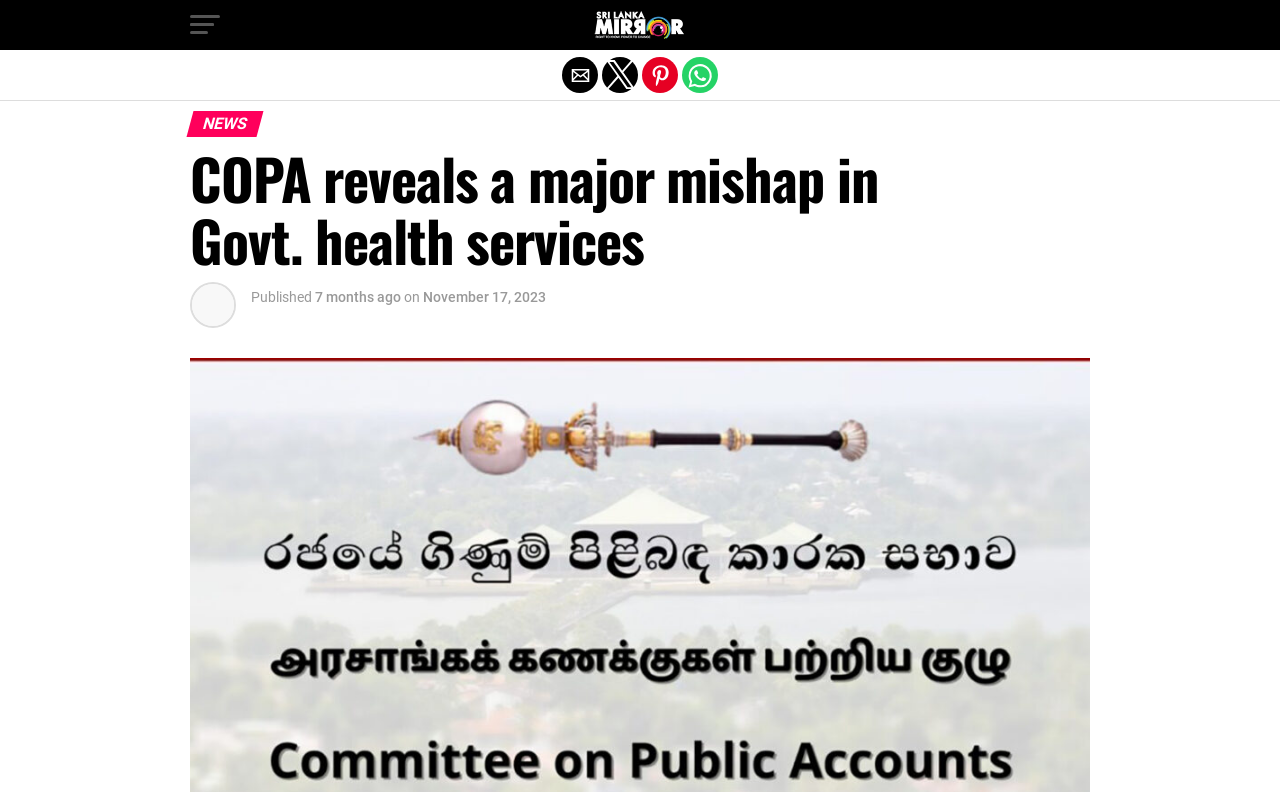What is the purpose of the buttons at the top?
Based on the image content, provide your answer in one word or a short phrase.

Share the article